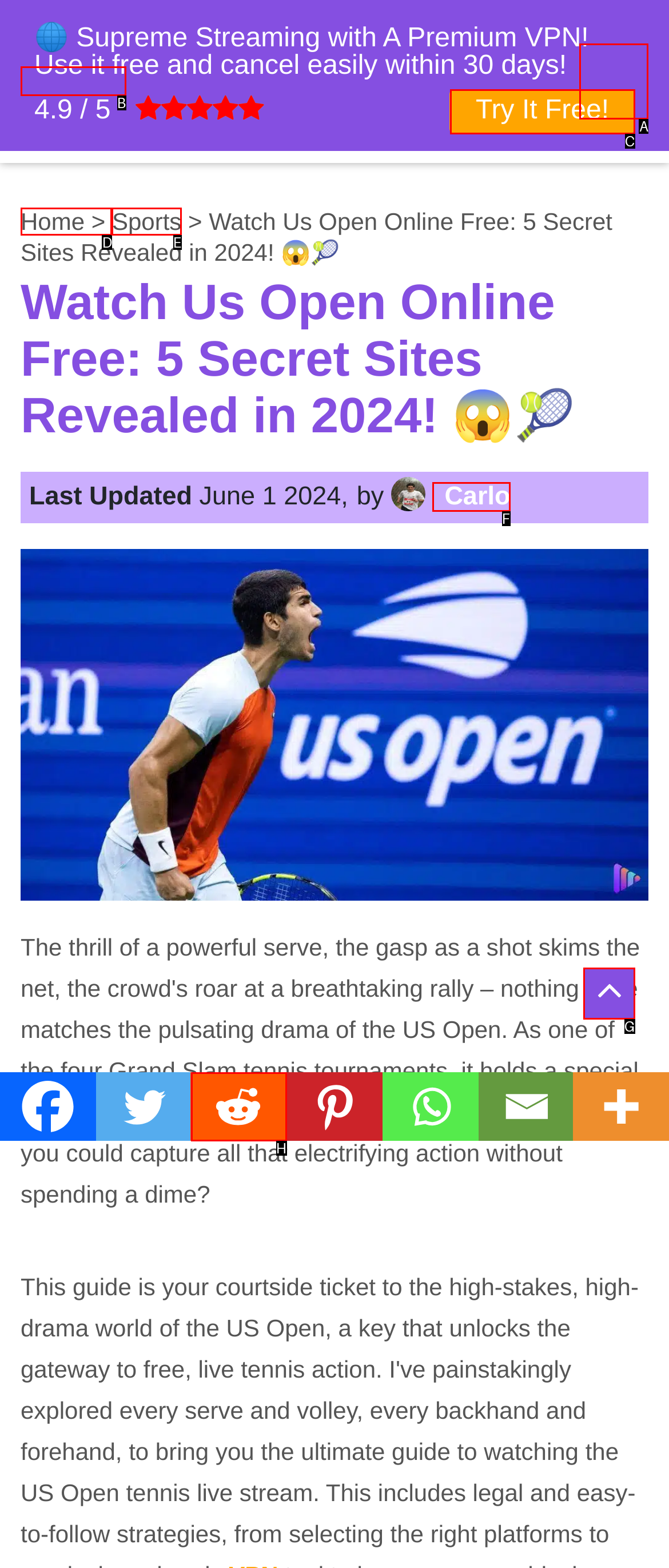Given the description: alt="streamtipz-logo", determine the corresponding lettered UI element.
Answer with the letter of the selected option.

B